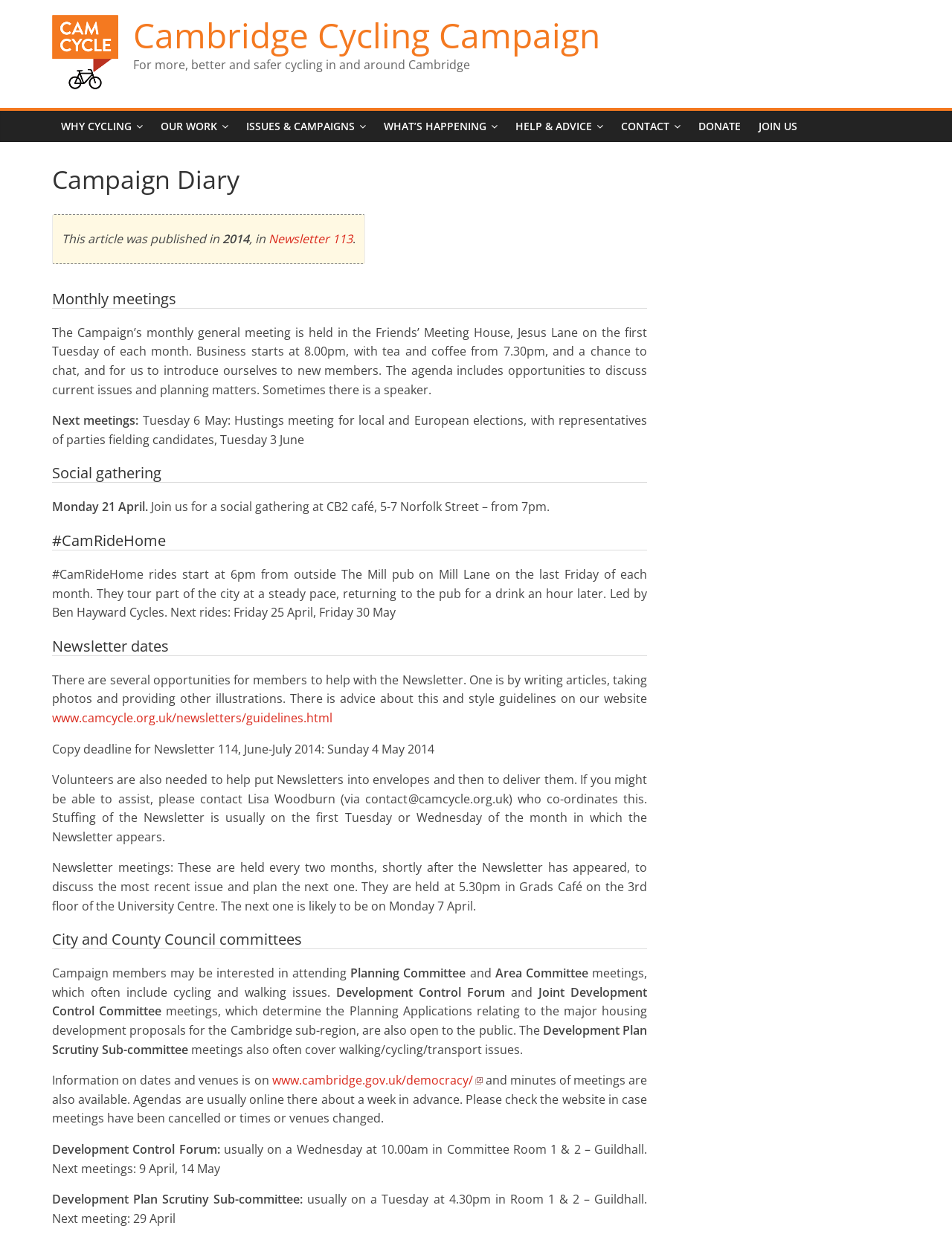How often are the Newsletter meetings held?
Answer with a single word or short phrase according to what you see in the image.

Every two months